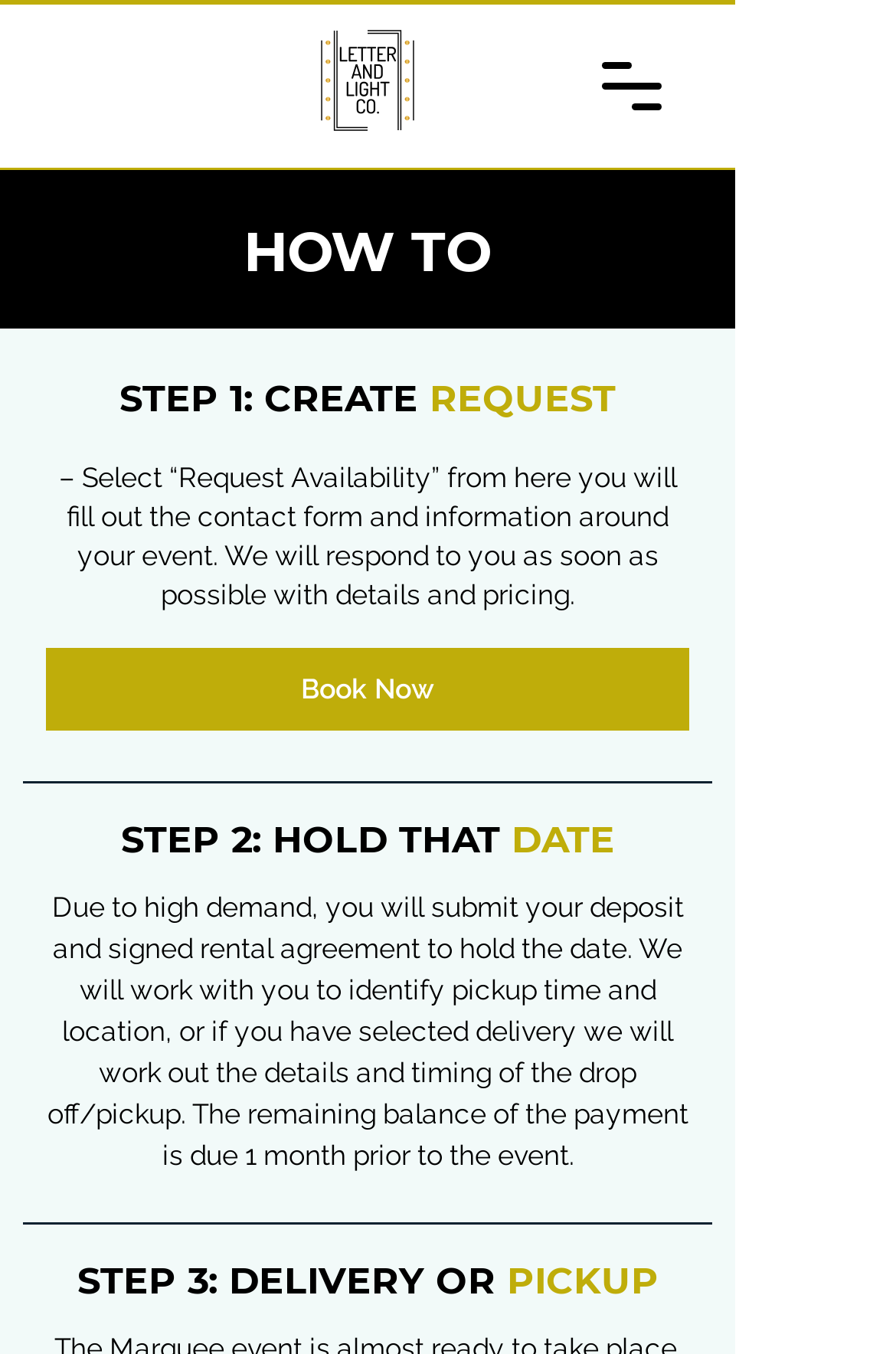Write an exhaustive caption that covers the webpage's main aspects.

The webpage appears to be a guide or tutorial on how to rent wedding letters and decorations from Letter and Light Co. At the top, there is a navigation menu button on the right side, which opens a dialog when clicked. Below the navigation button, there is a header section with the text "HOW TO" in a prominent position.

The main content of the webpage is divided into three steps, each with a heading and a brief description. The first step, "STEP 1: CREATE", is located near the top of the page and instructs users to request availability by filling out a contact form. There is a "Book Now" link below this step.

The second step, "STEP 2: HOLD THAT DATE", is positioned below the first step and explains the process of submitting a deposit and signed rental agreement to hold a date. This section also provides details on pickup time and location, or delivery arrangements.

The third and final step, "STEP 3: DELIVERY OR PICKUP", is located at the bottom of the page and likely provides information on the logistics of receiving the rented items. Throughout the webpage, there are no images, but the text is organized in a clear and concise manner, making it easy to follow the steps.